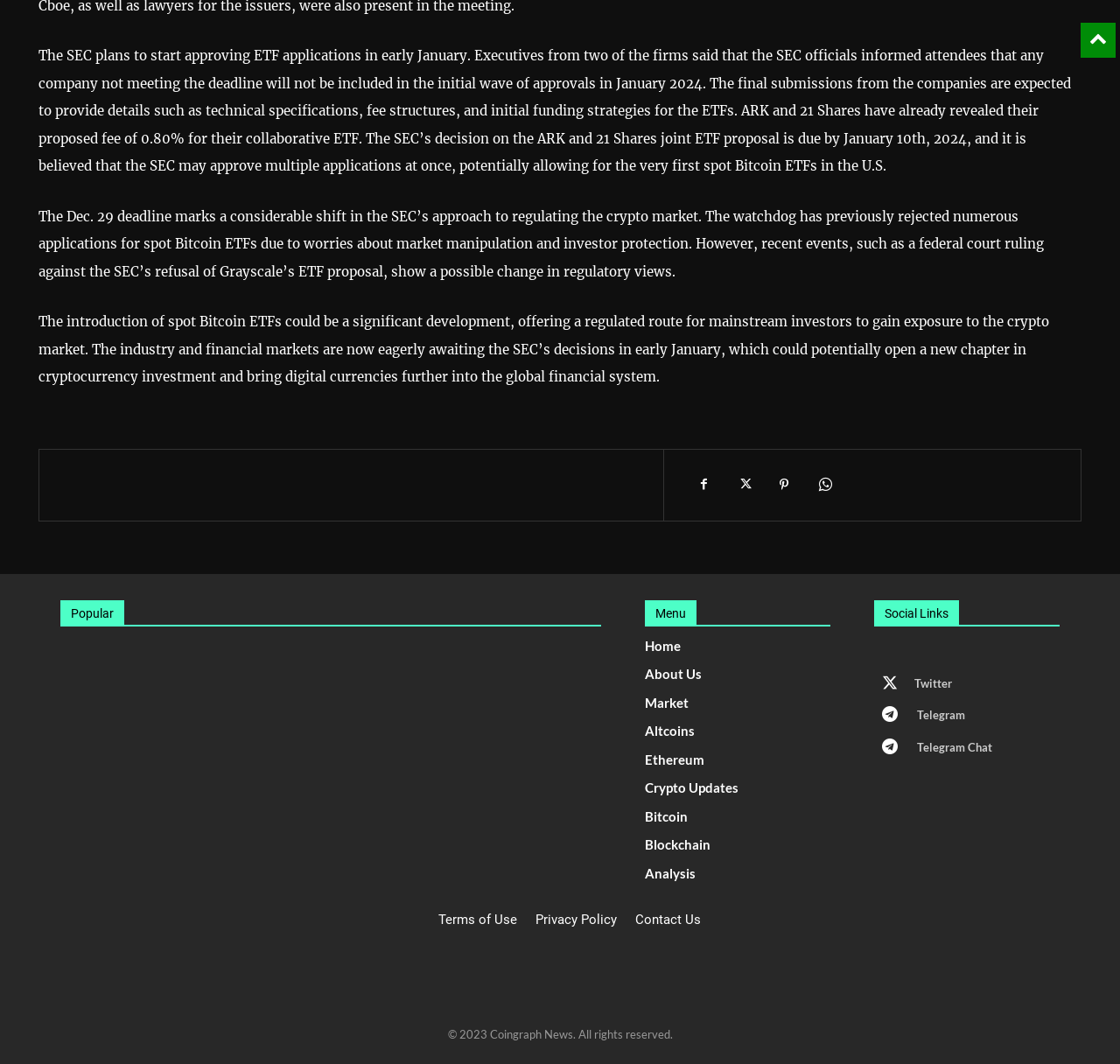What is the proposed fee for the ARK and 21 Shares collaborative ETF?
Utilize the information in the image to give a detailed answer to the question.

The text states that ARK and 21 Shares have already revealed their proposed fee of 0.80% for their collaborative ETF.